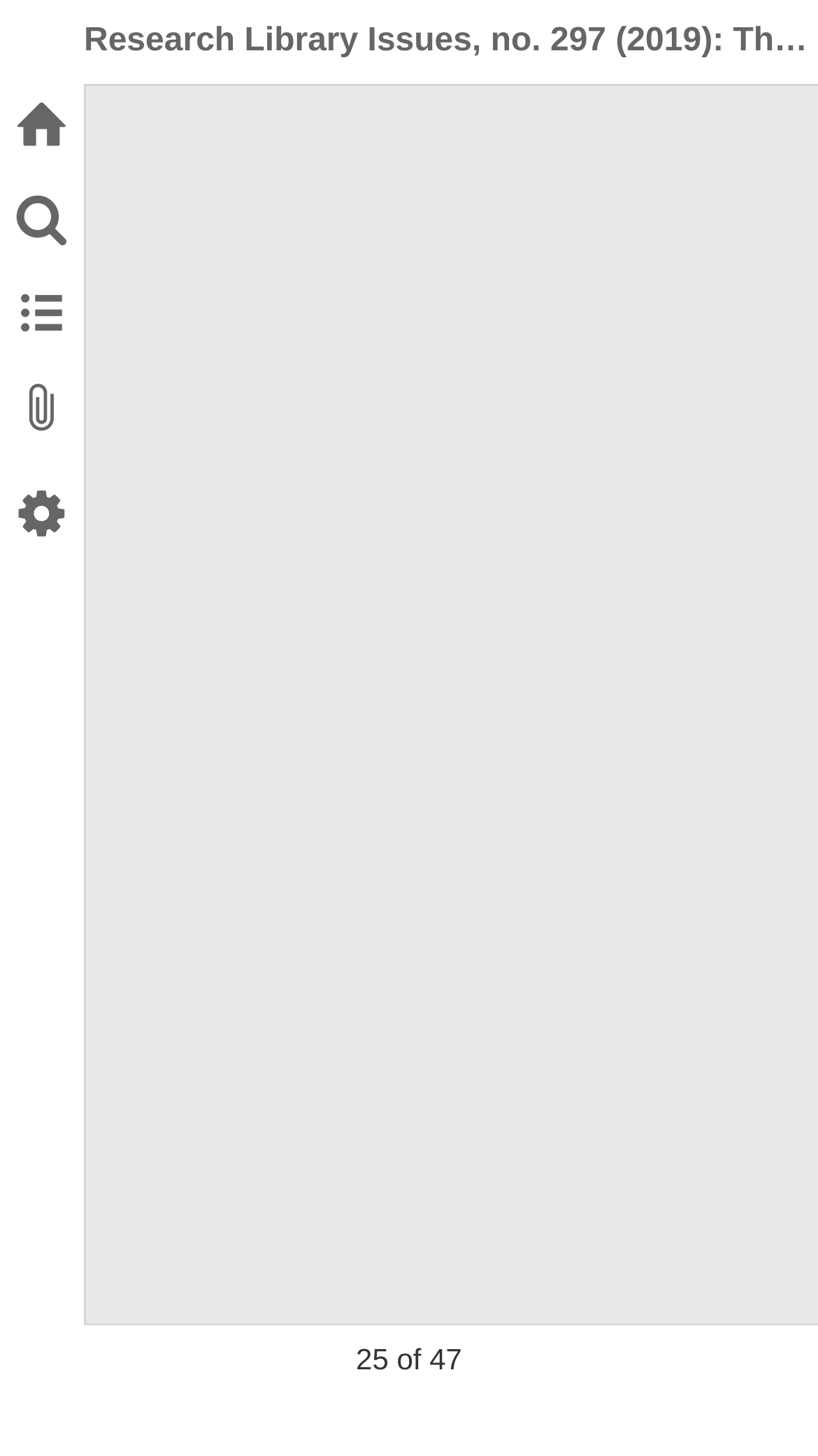Please specify the bounding box coordinates of the clickable region to carry out the following instruction: "Go to previous page". The coordinates should be four float numbers between 0 and 1, in the format [left, top, right, bottom].

[0.103, 0.922, 0.392, 0.945]